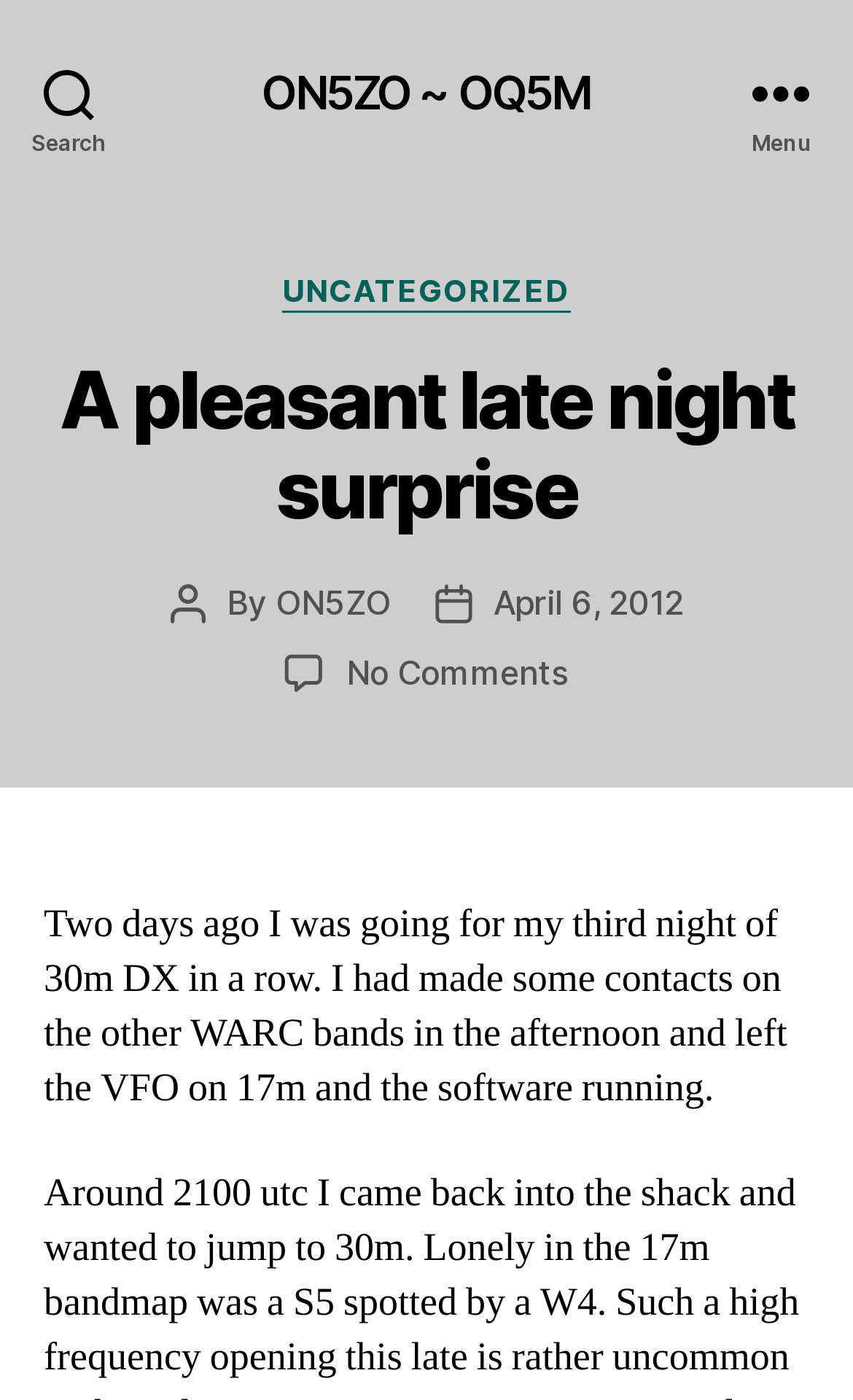Describe every aspect of the webpage comprehensively.

The webpage appears to be a blog post with a title "A pleasant late night surprise – ON5ZO ~ OQ5M". At the top left corner, there is a search button, and at the top right corner, there is a menu button. 

Below the menu button, there is a header section that spans the entire width of the page. Within this section, there is a category section with the title "Categories" and a link to "UNCATEGORIZED". 

The main title of the blog post, "A pleasant late night surprise", is prominently displayed in the center of the page. Below the title, there is information about the post author, "ON5ZO", and the post date, "April 6, 2012". 

Further down, there is a paragraph of text that describes the content of the blog post, which appears to be about the author's experience with 30m DX. At the bottom of the page, there is a link indicating that there are no comments on the post.